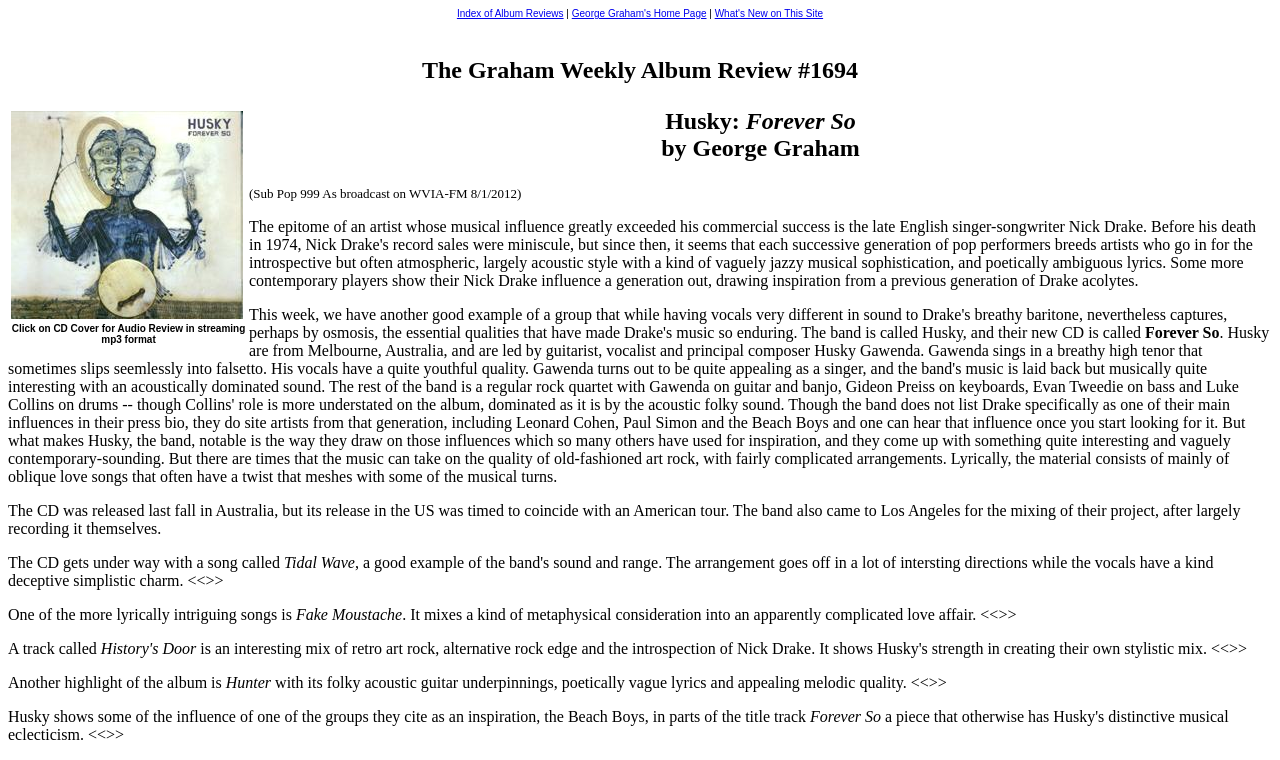Respond to the question with just a single word or phrase: 
What is the name of the band being reviewed?

Husky